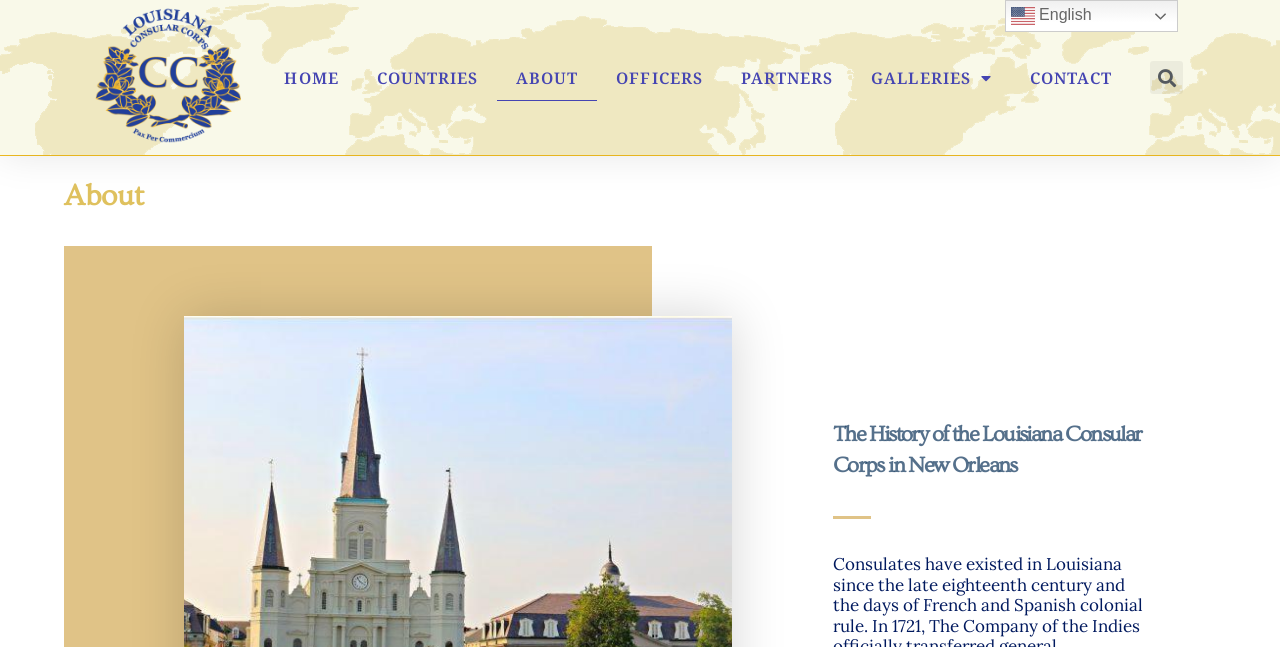Respond to the question below with a single word or phrase:
What is the language of the webpage?

English